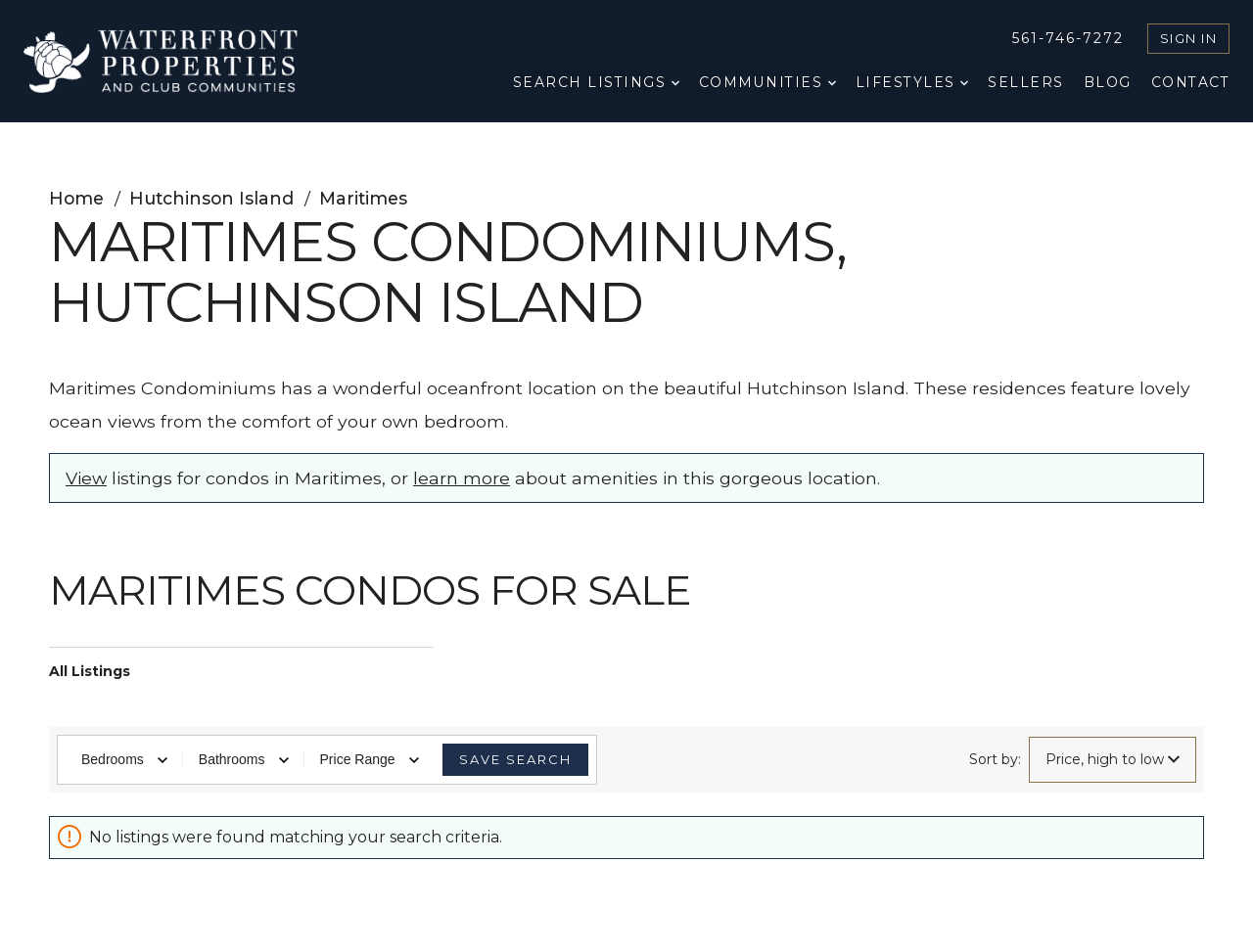Respond concisely with one word or phrase to the following query:
What can users do with the 'SEARCH LISTINGS' button?

Search listings